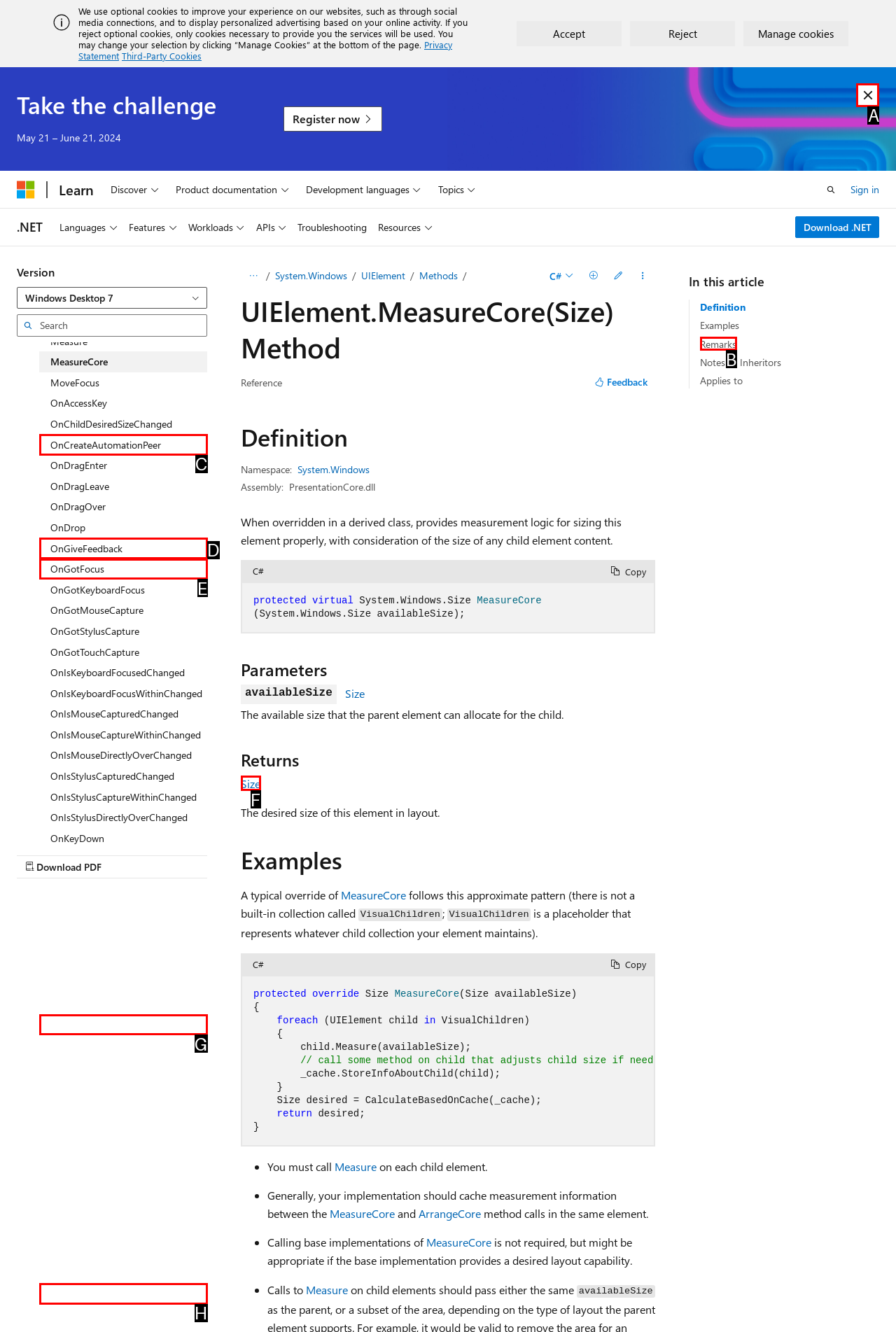Tell me which one HTML element I should click to complete this task: Click the 'Dismiss alert' button Answer with the option's letter from the given choices directly.

A